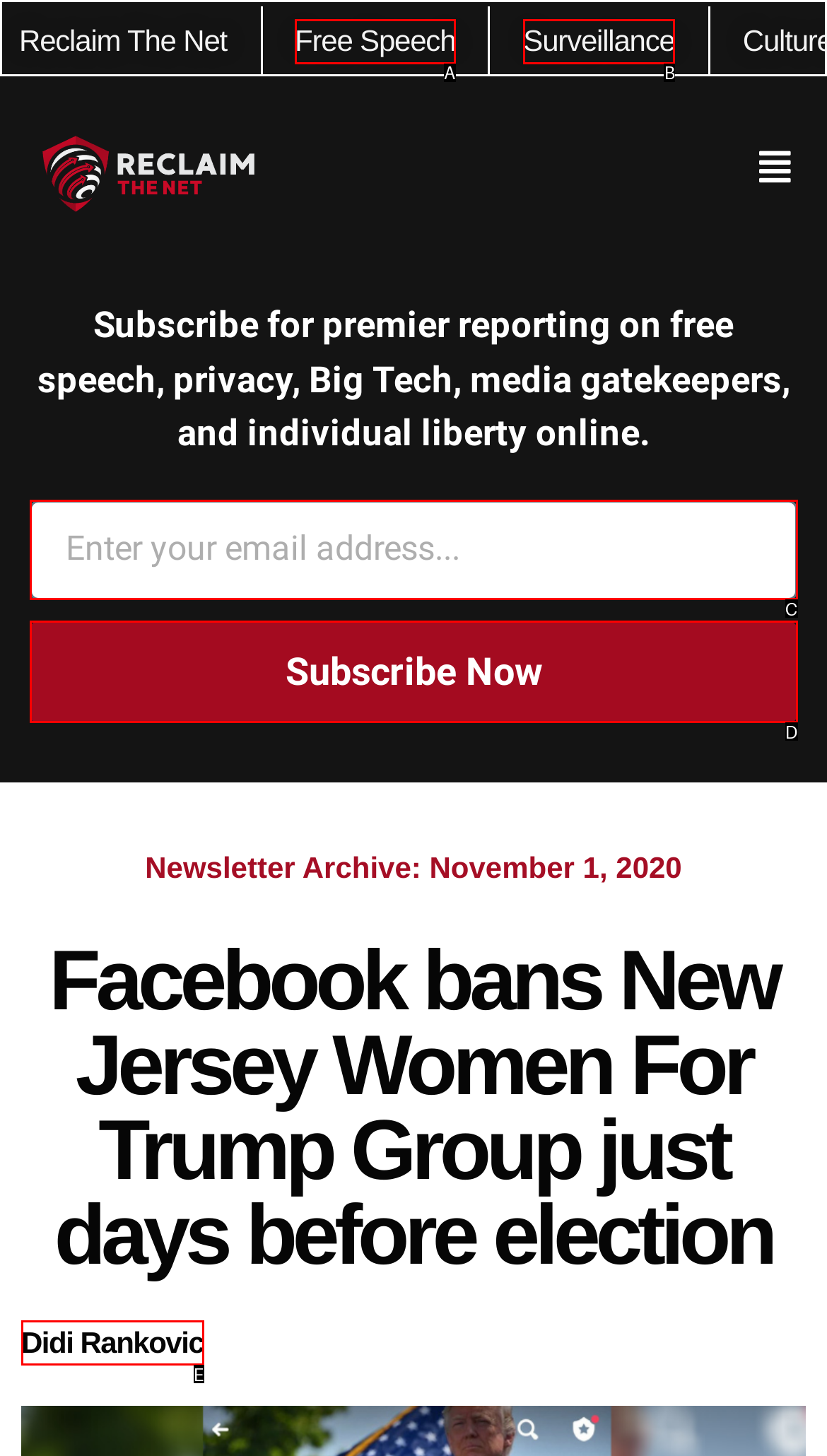Please select the letter of the HTML element that fits the description: Surveillance. Answer with the option's letter directly.

B